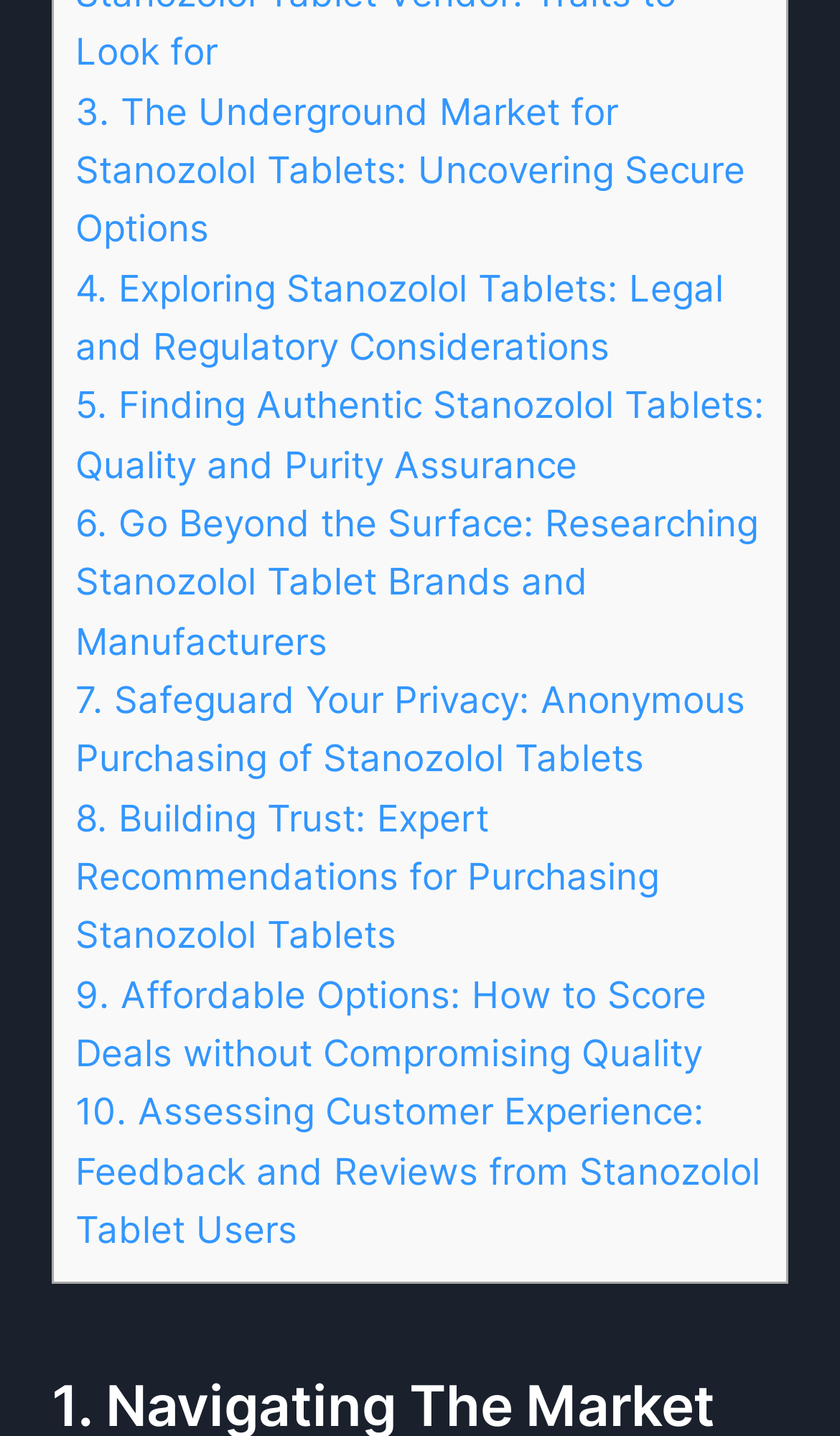Find the bounding box coordinates of the element's region that should be clicked in order to follow the given instruction: "Research Stanozolol tablet brands and manufacturers". The coordinates should consist of four float numbers between 0 and 1, i.e., [left, top, right, bottom].

[0.09, 0.348, 0.903, 0.462]